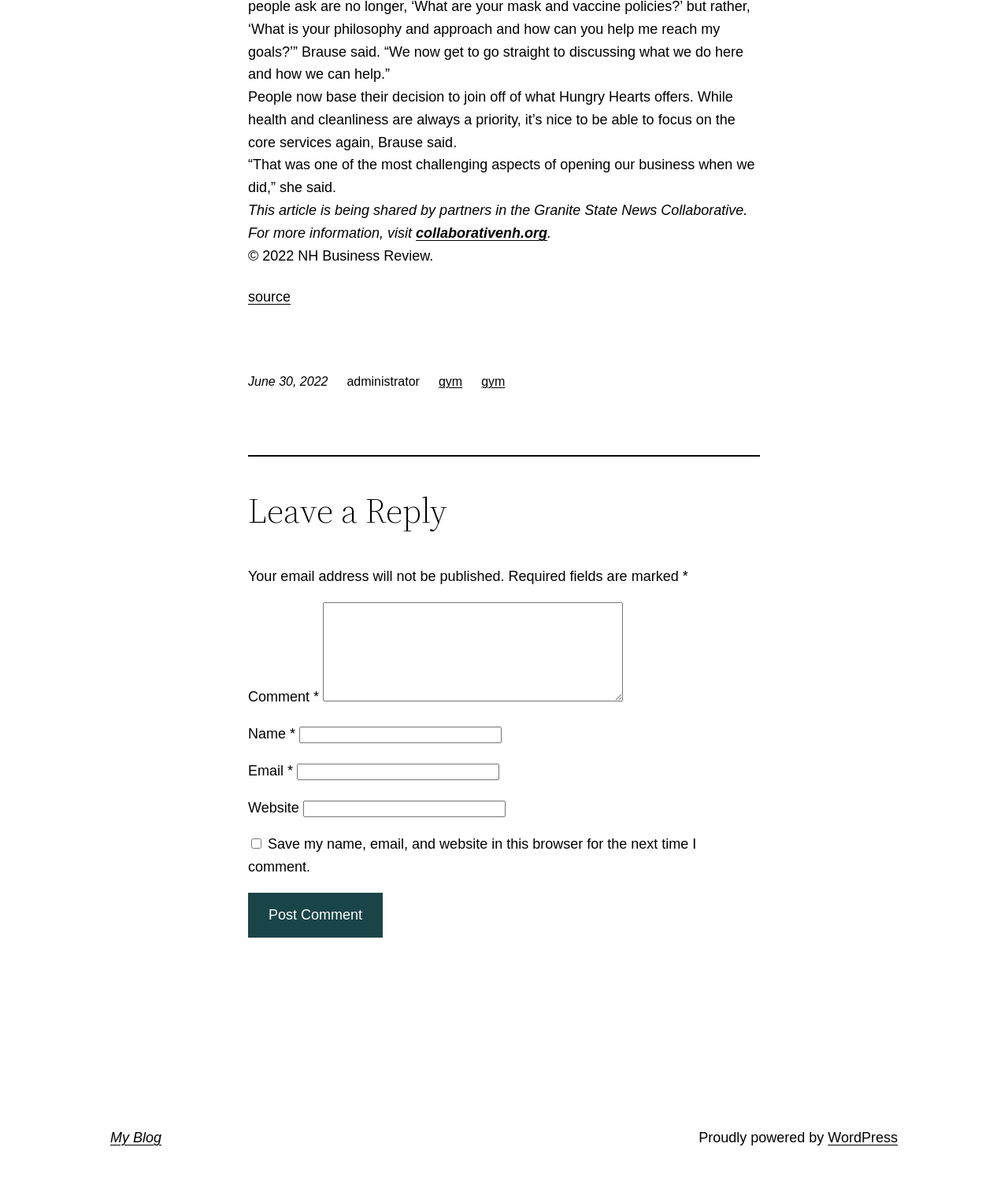Please specify the bounding box coordinates of the clickable region necessary for completing the following instruction: "Visit the 'collaborativenh.org' website". The coordinates must consist of four float numbers between 0 and 1, i.e., [left, top, right, bottom].

[0.413, 0.188, 0.543, 0.201]